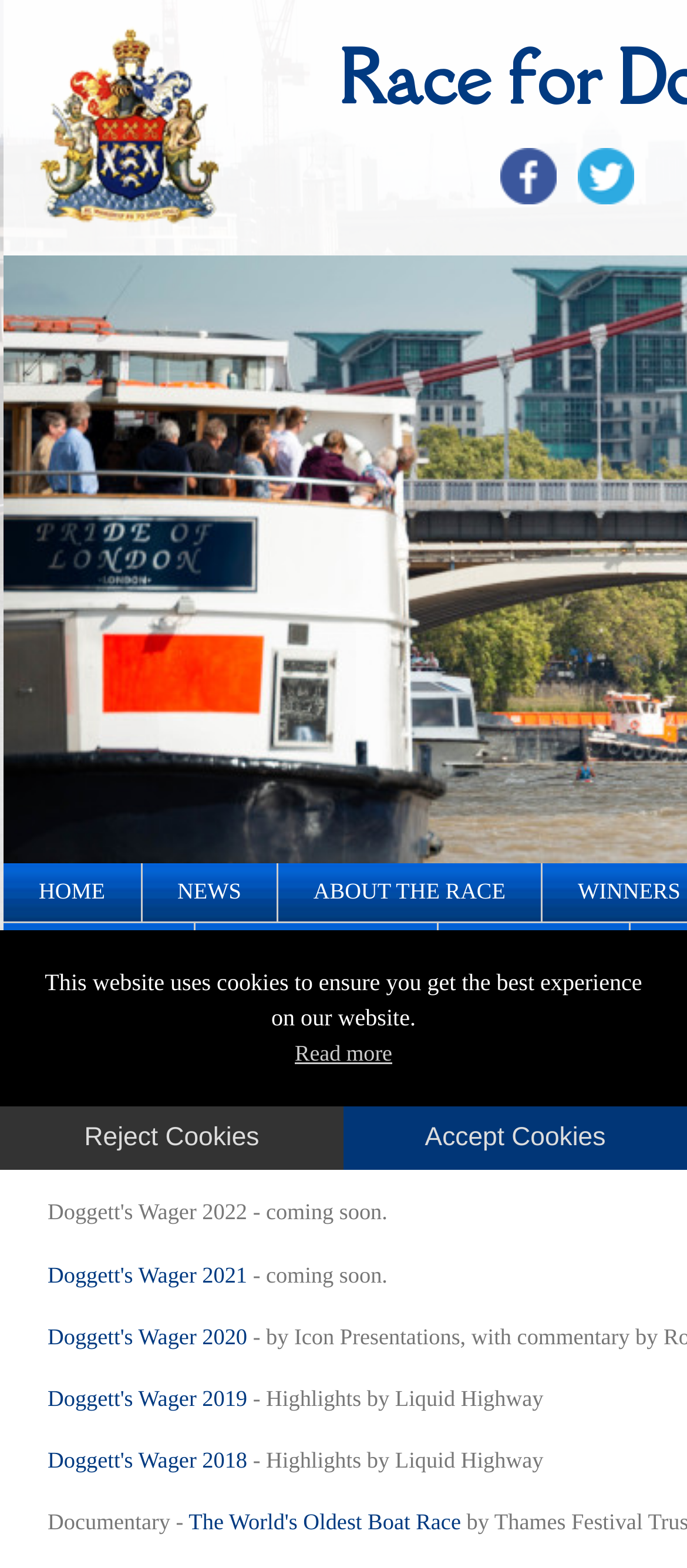What is the name of the race?
Provide an in-depth and detailed explanation in response to the question.

I found the answer by looking at the title of the webpage, which is 'Films and Media | Race for Doggett’s Coat & Badge'. The title suggests that the webpage is about a race called Doggett's Coat & Badge.